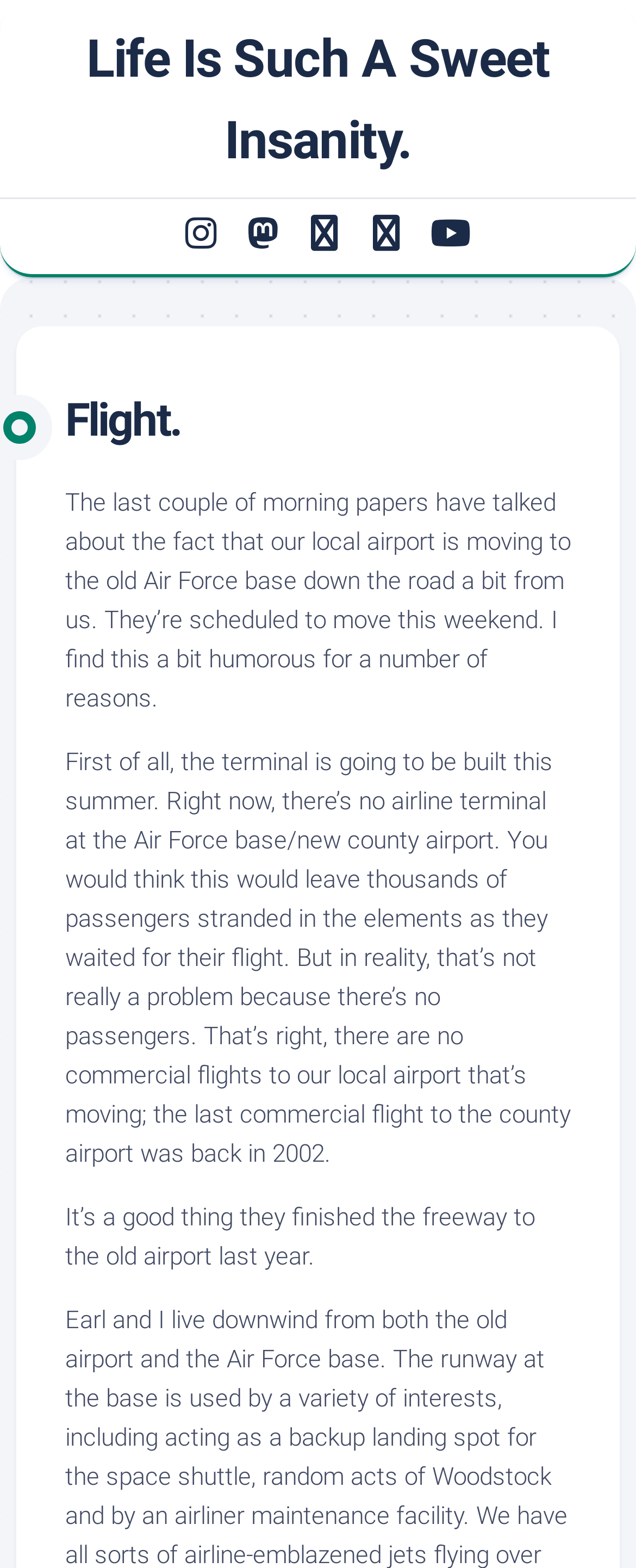Extract the bounding box coordinates for the UI element described by the text: "title="RSS"". The coordinates should be in the form of [left, top, right, bottom] with values between 0 and 1.

[0.482, 0.137, 0.538, 0.16]